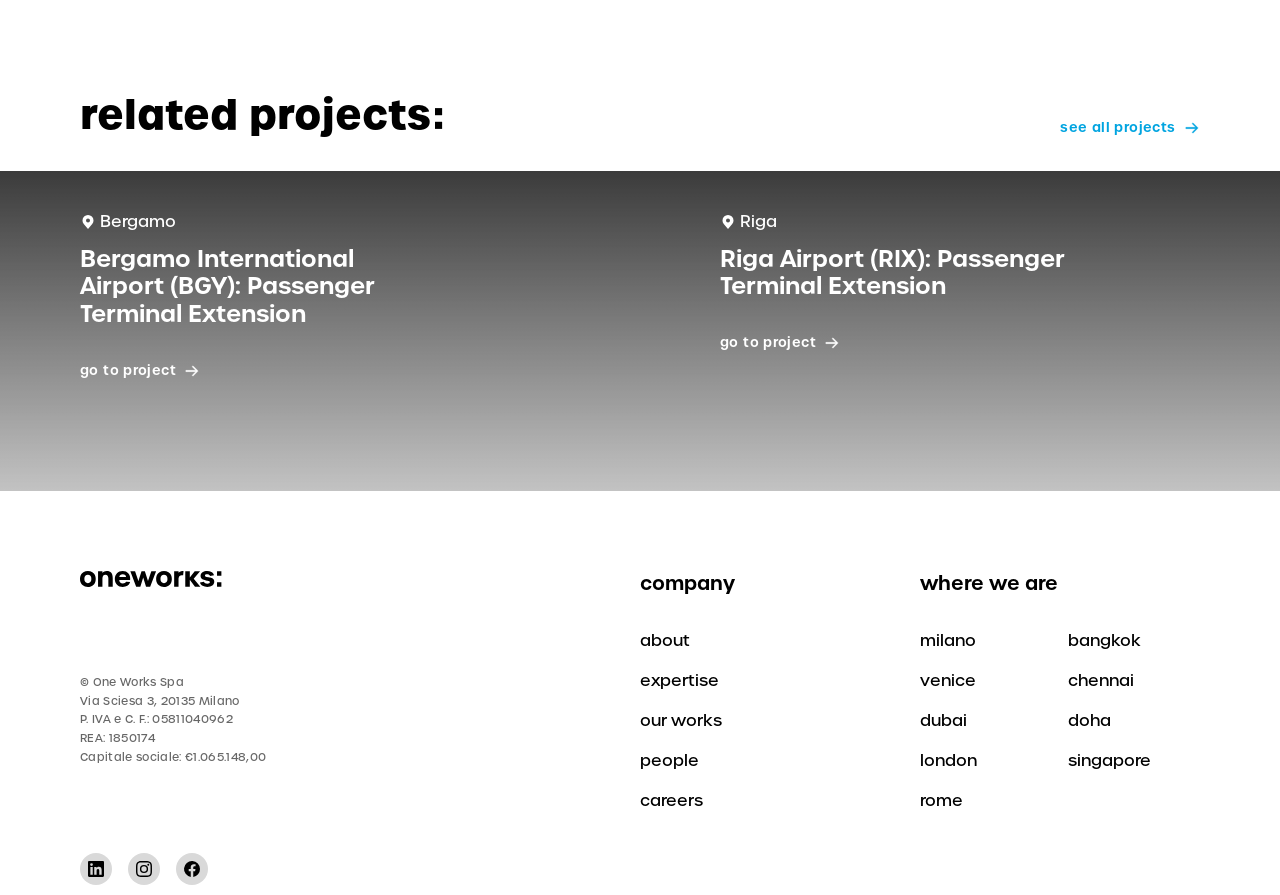Extract the bounding box for the UI element that matches this description: "see all projects".

[0.828, 0.131, 0.938, 0.155]